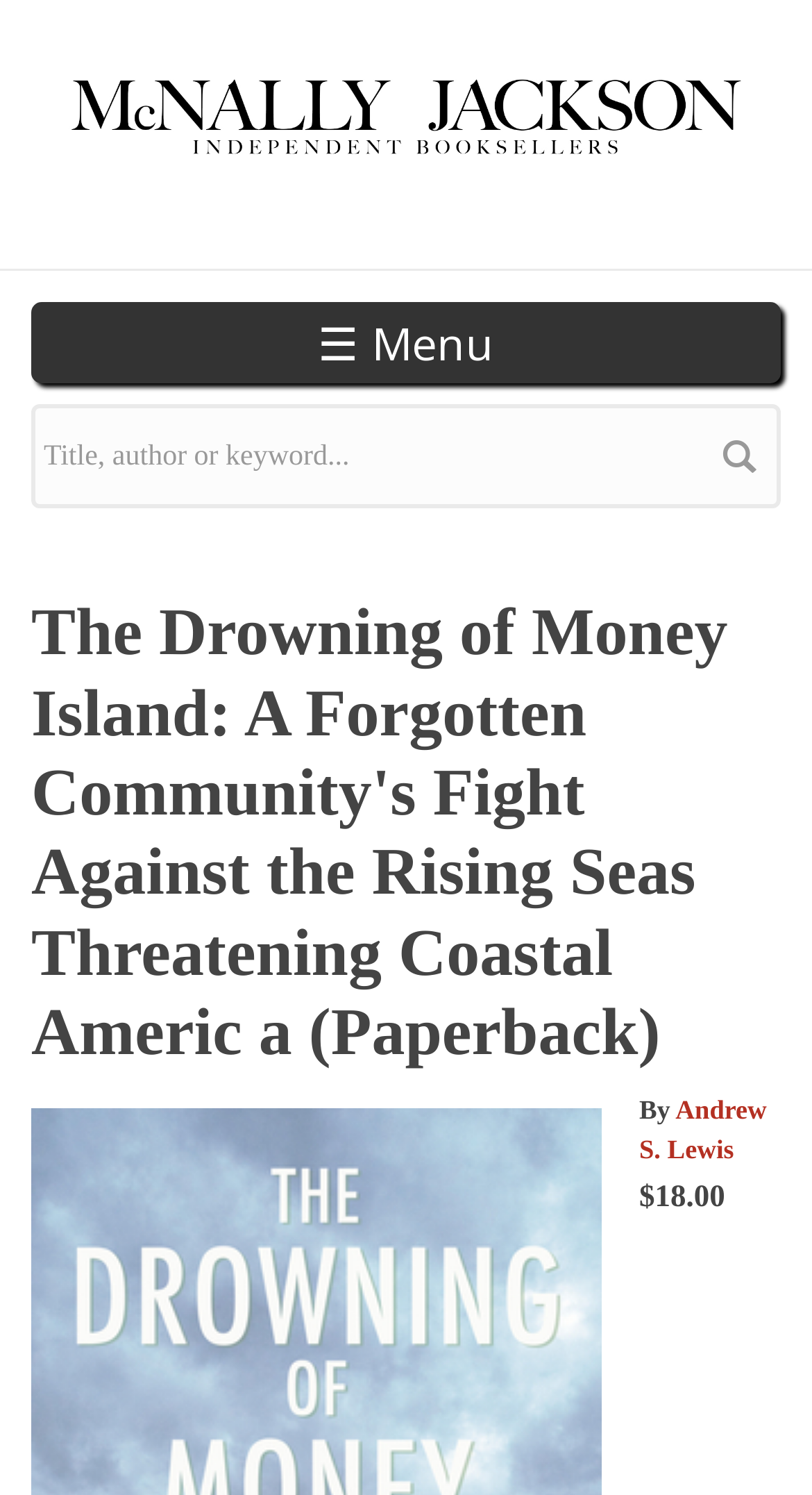Who is the author of the book?
Refer to the image and provide a thorough answer to the question.

I found the author's name by looking at the link element that contains the author's name, which is located below the book title.